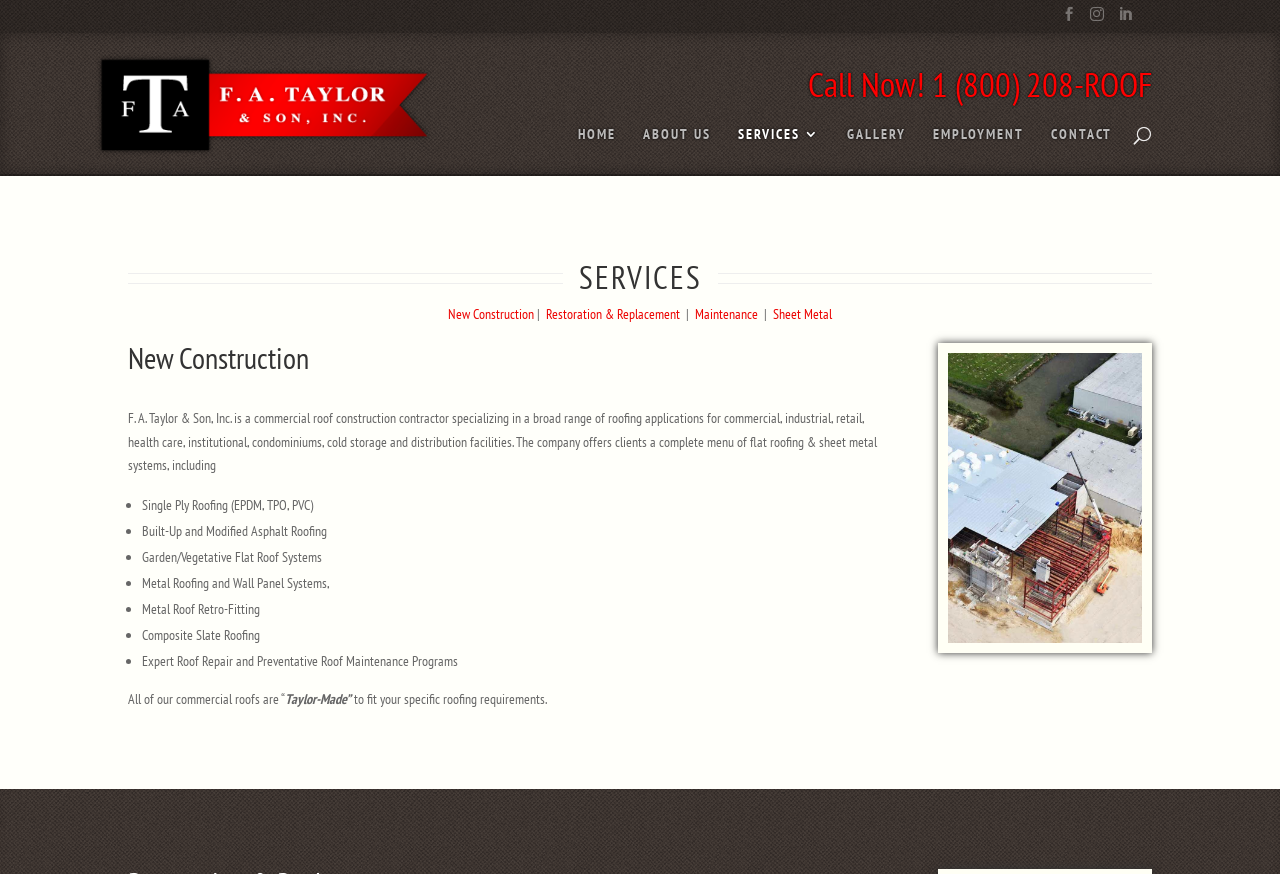Is there a search box on the page?
Please answer the question with a single word or phrase, referencing the image.

Yes